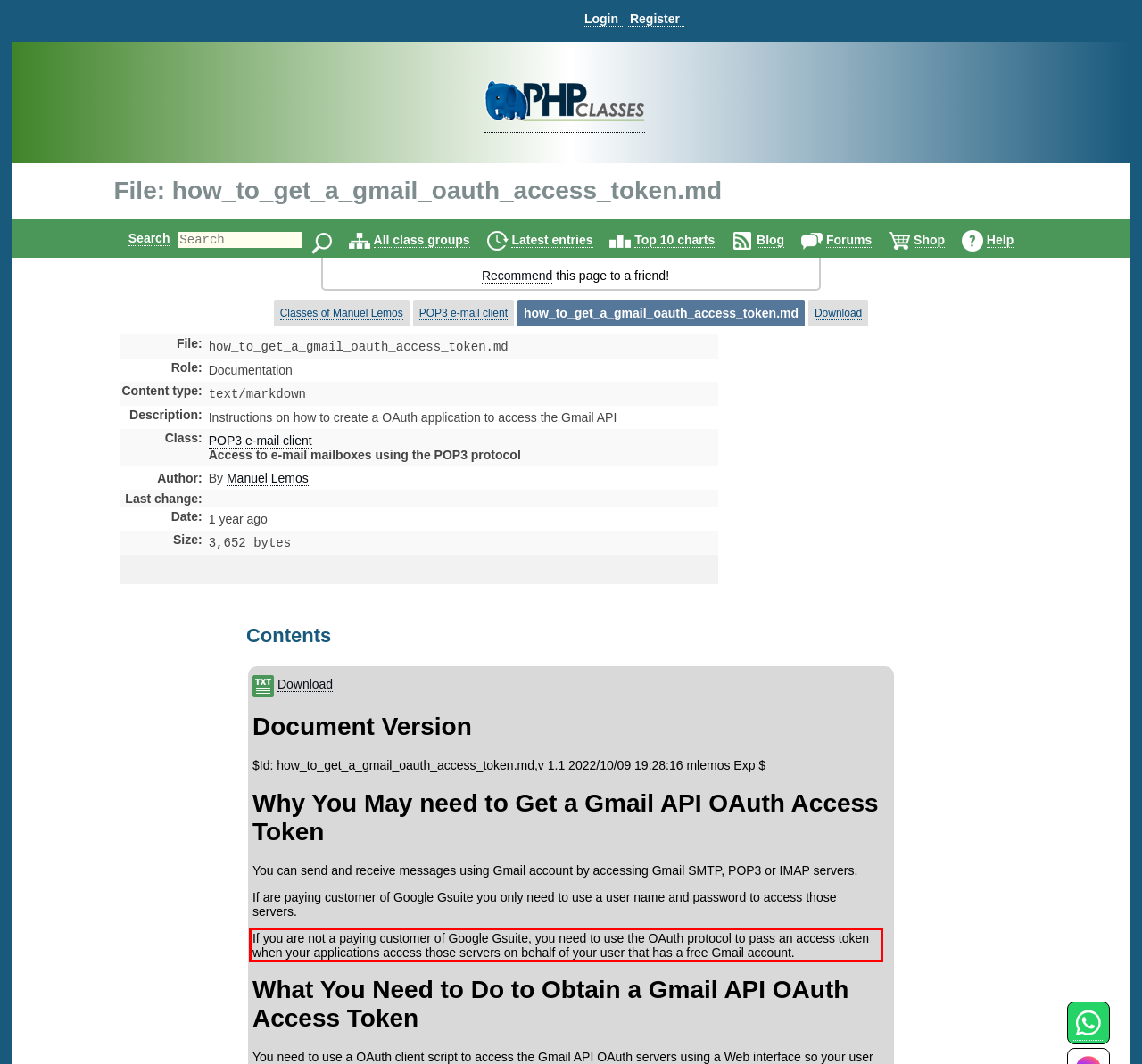Identify and extract the text within the red rectangle in the screenshot of the webpage.

If you are not a paying customer of Google Gsuite, you need to use the OAuth protocol to pass an access token when your applications access those servers on behalf of your user that has a free Gmail account.